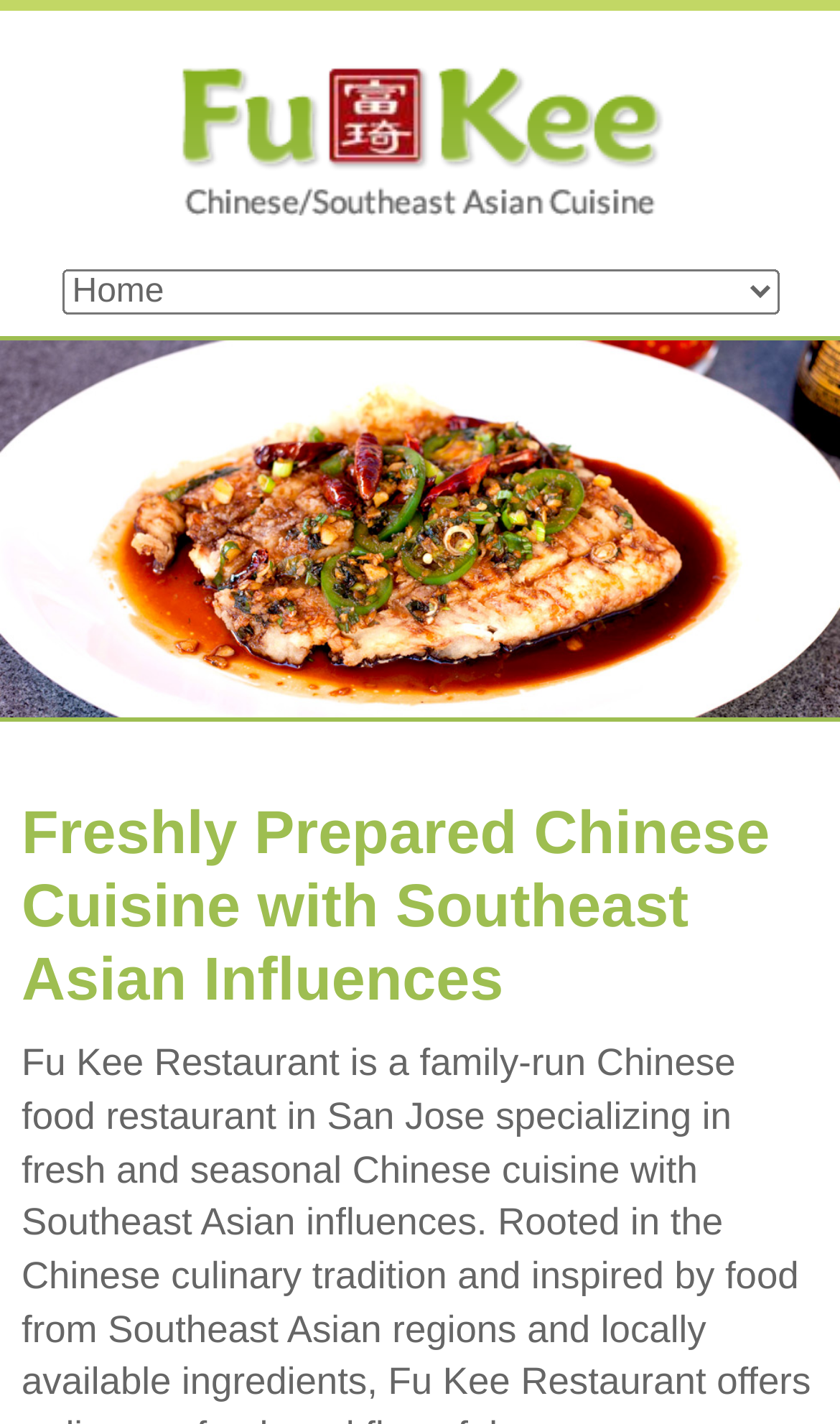What type of cuisine does Fu Kee Restaurant specialize in?
Answer the question with a detailed and thorough explanation.

Based on the webpage, the heading 'Freshly Prepared Chinese Cuisine with Southeast Asian Influences' indicates that Fu Kee Restaurant specializes in Chinese cuisine with Southeast Asian influences.